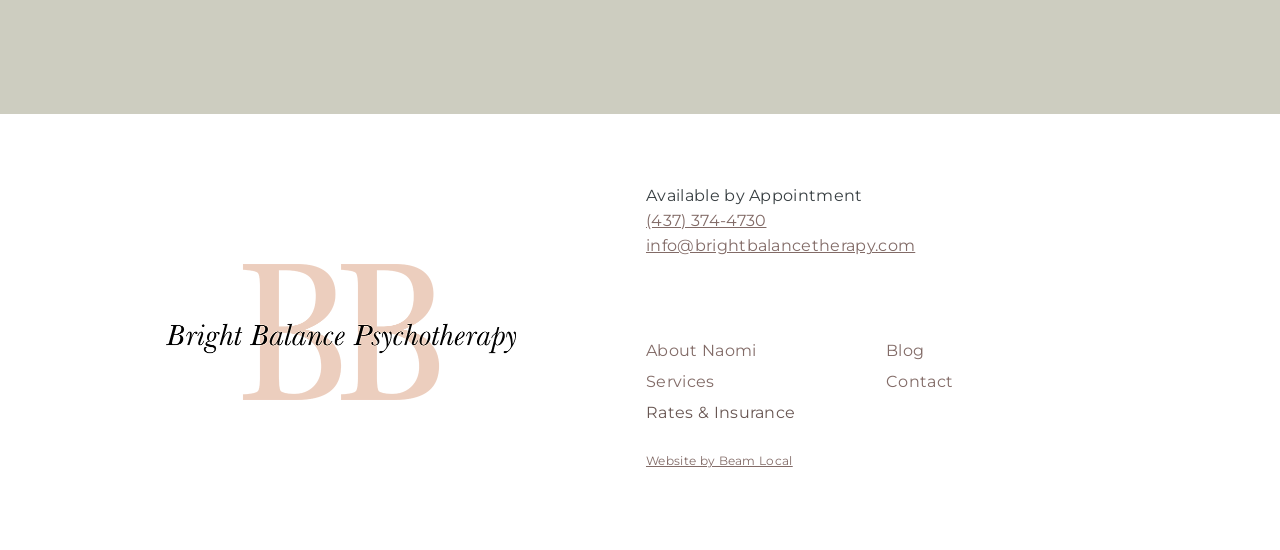Determine the bounding box coordinates of the clickable element necessary to fulfill the instruction: "learn about the therapist". Provide the coordinates as four float numbers within the 0 to 1 range, i.e., [left, top, right, bottom].

[0.505, 0.616, 0.683, 0.672]